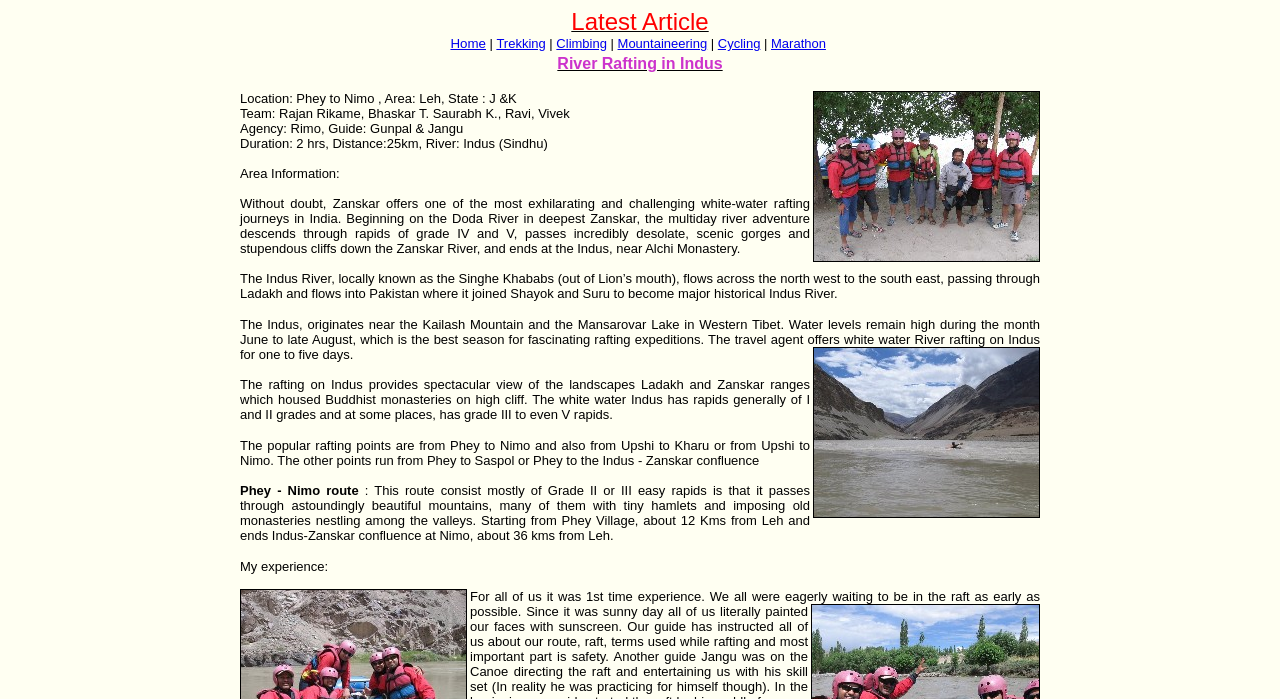Please provide a comprehensive response to the question below by analyzing the image: 
What is the name of the monastery mentioned in the article?

The article mentions that the river adventure ends at the Indus, near Alchi Monastery, which is a significant landmark in the region.